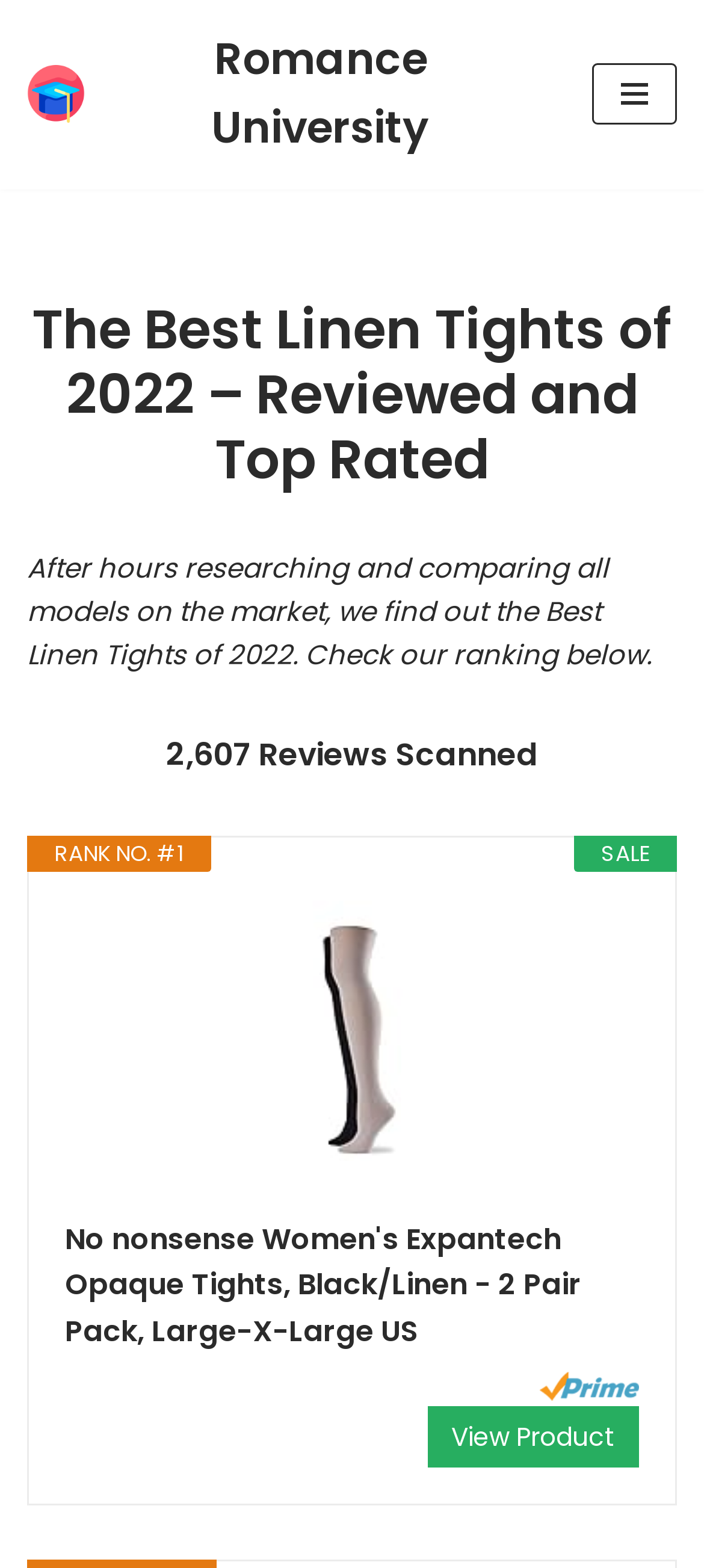Identify the bounding box coordinates for the UI element described as follows: View Product. Use the format (top-left x, top-left y, bottom-right x, bottom-right y) and ensure all values are floating point numbers between 0 and 1.

[0.608, 0.897, 0.908, 0.936]